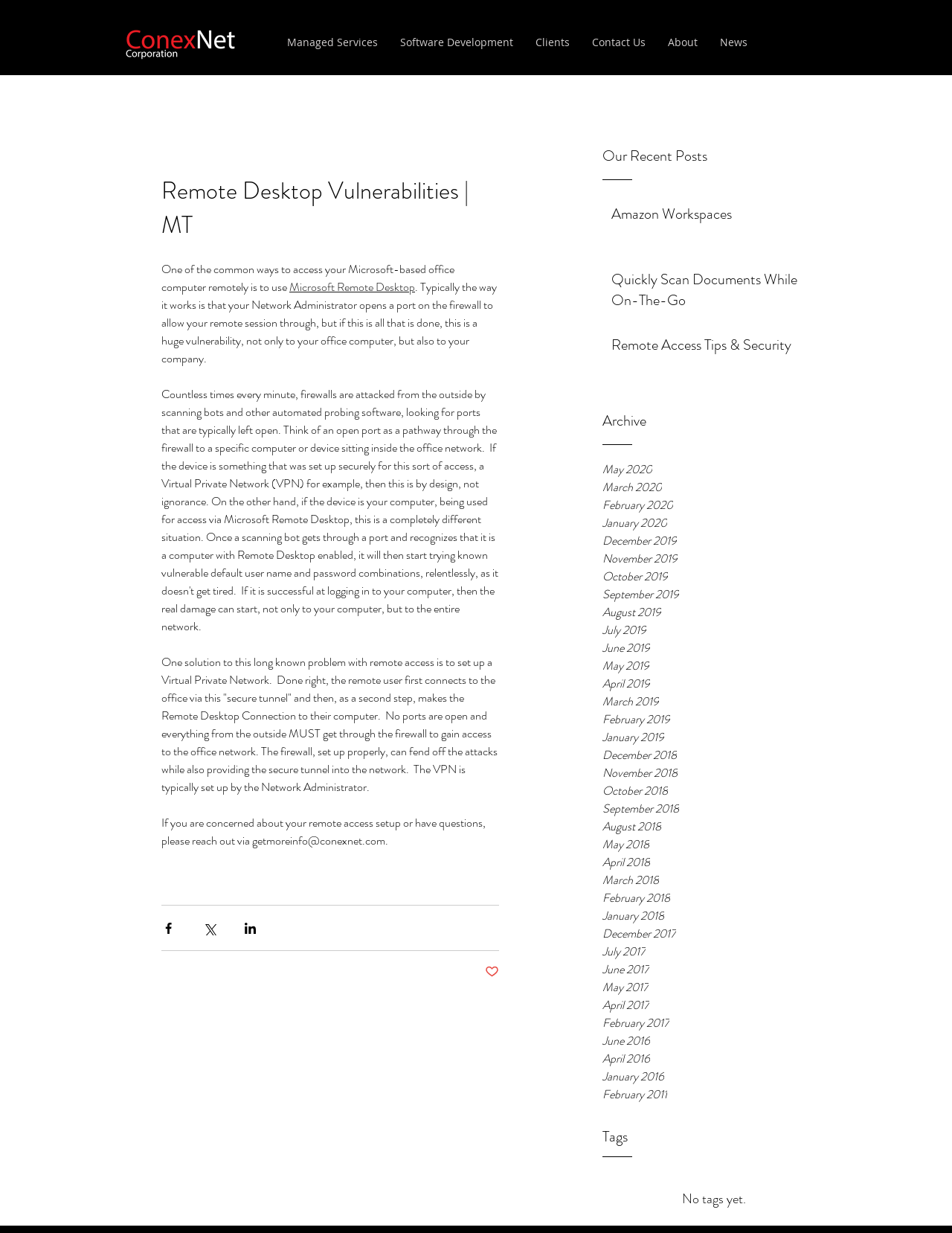Provide the bounding box coordinates for the UI element that is described by this text: "Remote Access Tips & Security". The coordinates should be in the form of four float numbers between 0 and 1: [left, top, right, bottom].

[0.642, 0.272, 0.847, 0.293]